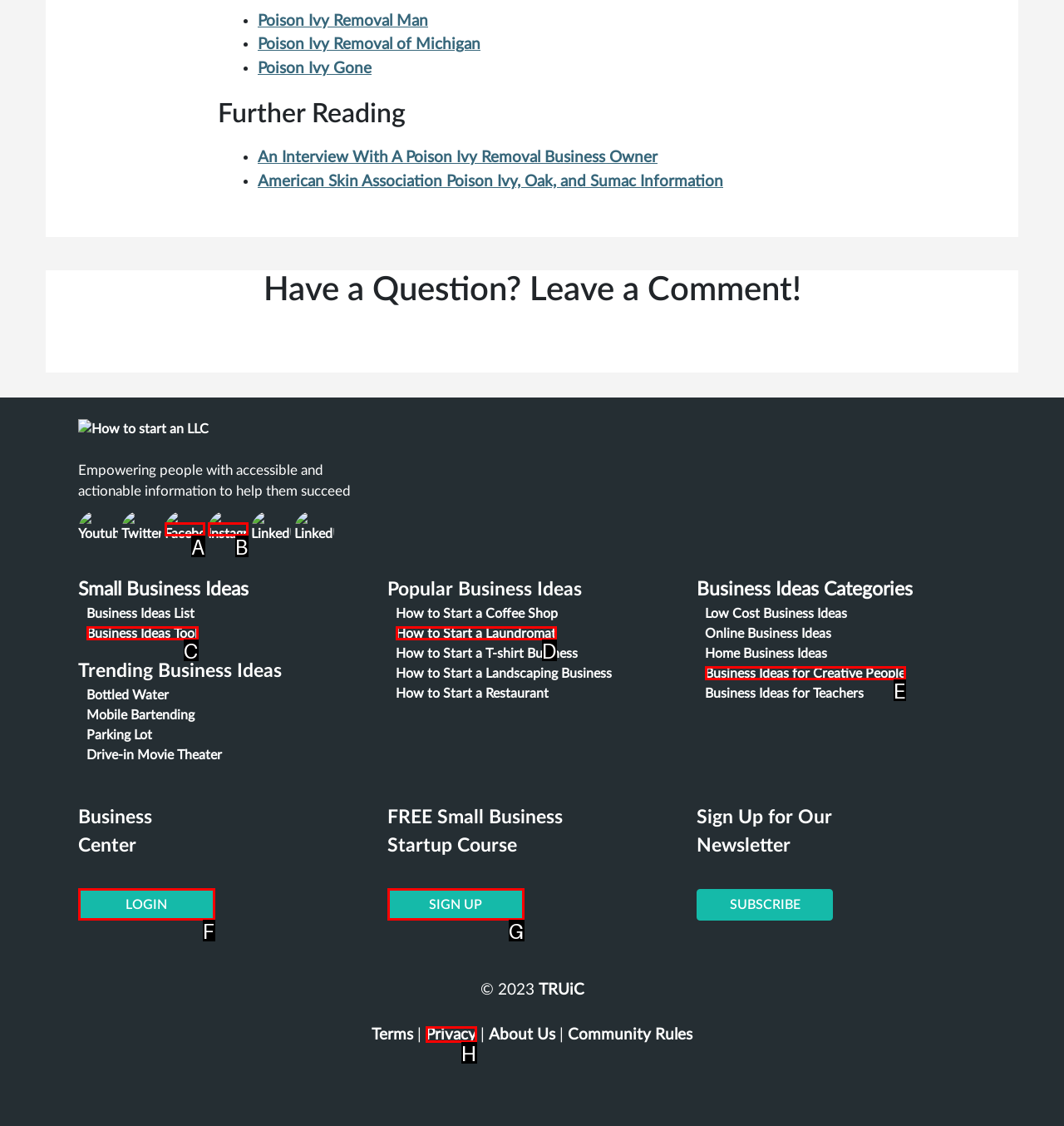Pick the HTML element that corresponds to the description: 5. Older Release Notes
Answer with the letter of the correct option from the given choices directly.

None